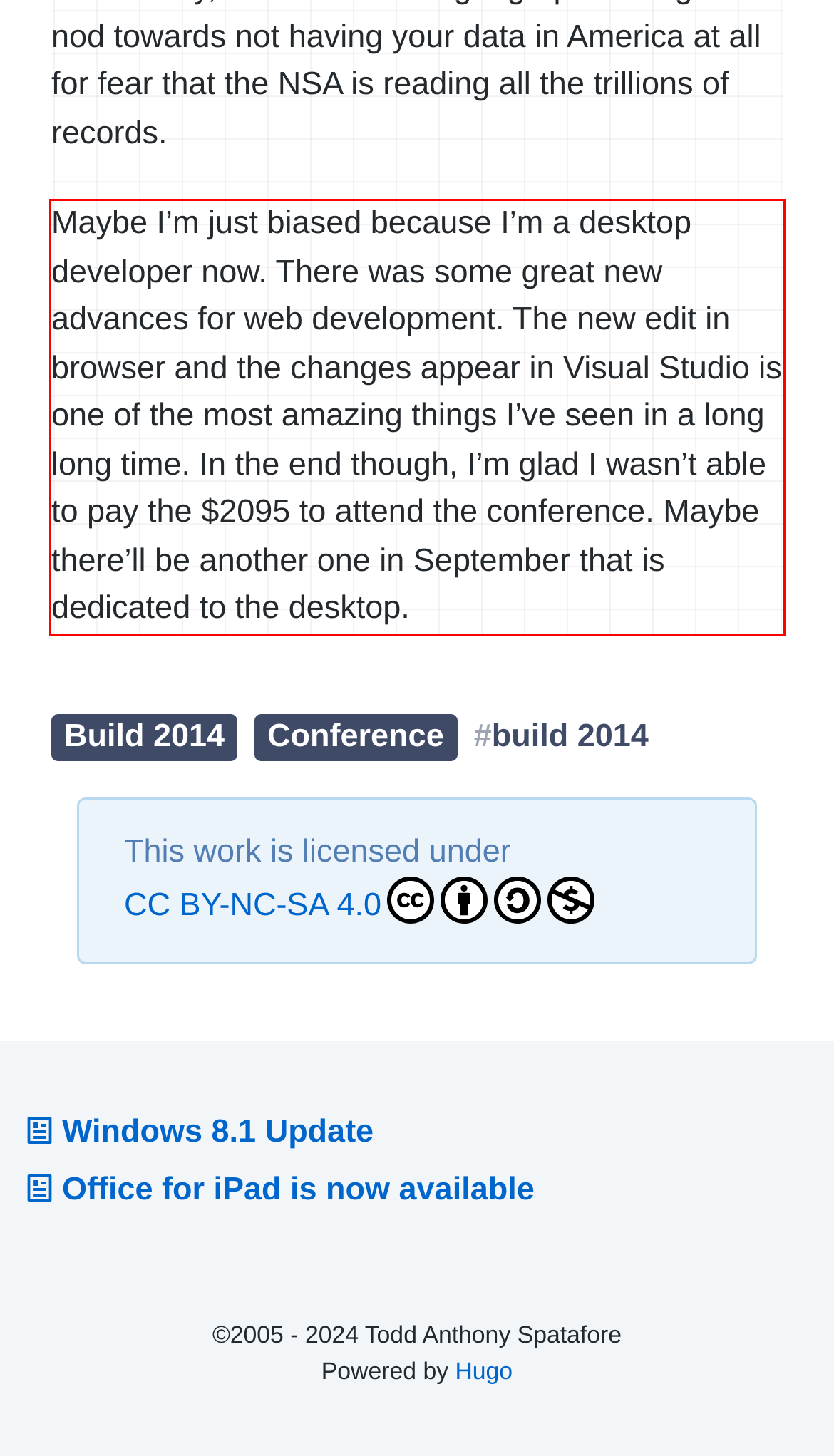You have a webpage screenshot with a red rectangle surrounding a UI element. Extract the text content from within this red bounding box.

Maybe I’m just biased because I’m a desktop developer now. There was some great new advances for web development. The new edit in browser and the changes appear in Visual Studio is one of the most amazing things I’ve seen in a long long time. In the end though, I’m glad I wasn’t able to pay the $2095 to attend the conference. Maybe there’ll be another one in September that is dedicated to the desktop.